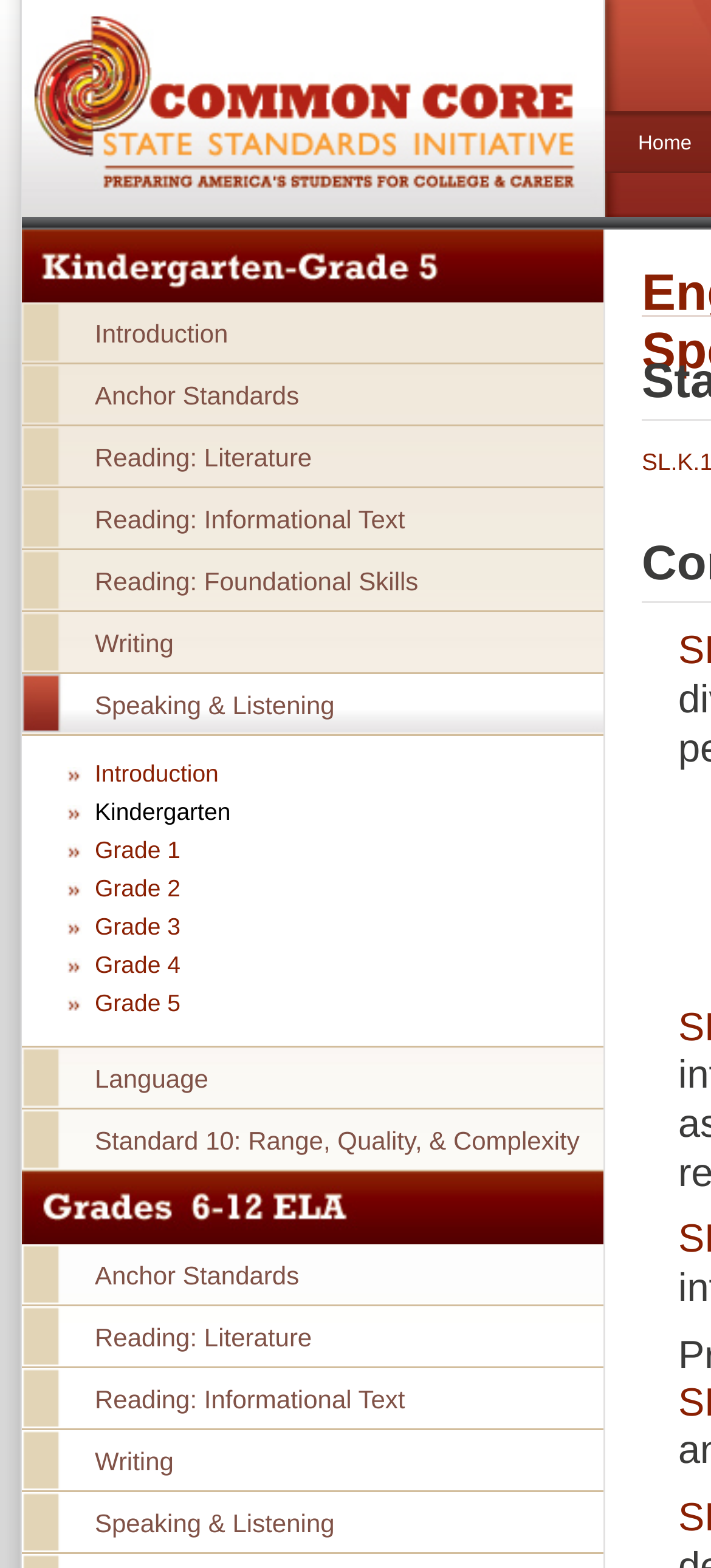Please identify the bounding box coordinates of the element I need to click to follow this instruction: "Click on Introduction".

[0.031, 0.193, 0.851, 0.232]